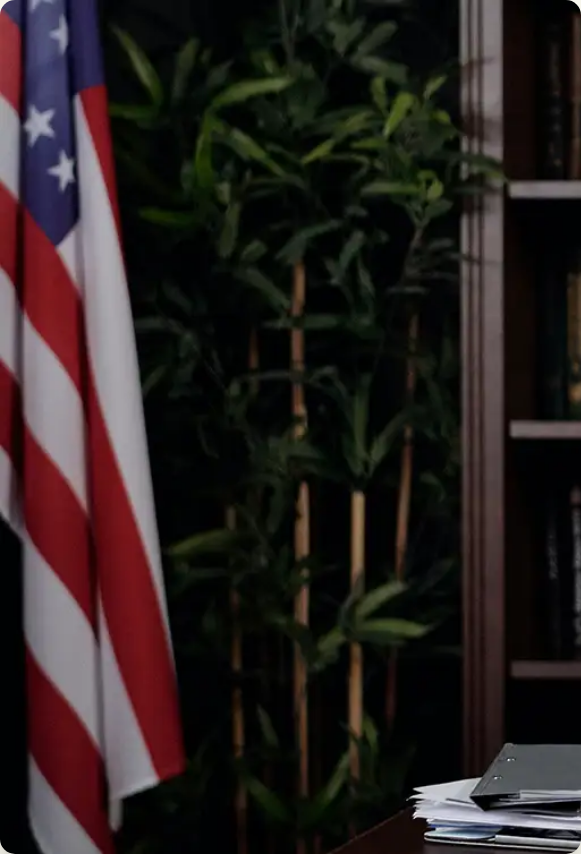Craft a thorough explanation of what is depicted in the image.

The image captures a professional setting, prominently featuring a U.S. flag on the left, symbolizing authority and legal representation. To the right, a sleek desk is visible with a folder and various papers, suggesting an active workspace related to legal affairs. In the background, lush green plants add a touch of warmth, creating a balanced atmosphere amidst the seriousness of family law issues. This context emphasizes the importance of personal connections in legal matters, particularly in family law, where empathy and professionalism are essential, as highlighted in discussions about case management and relationship-building with clients.